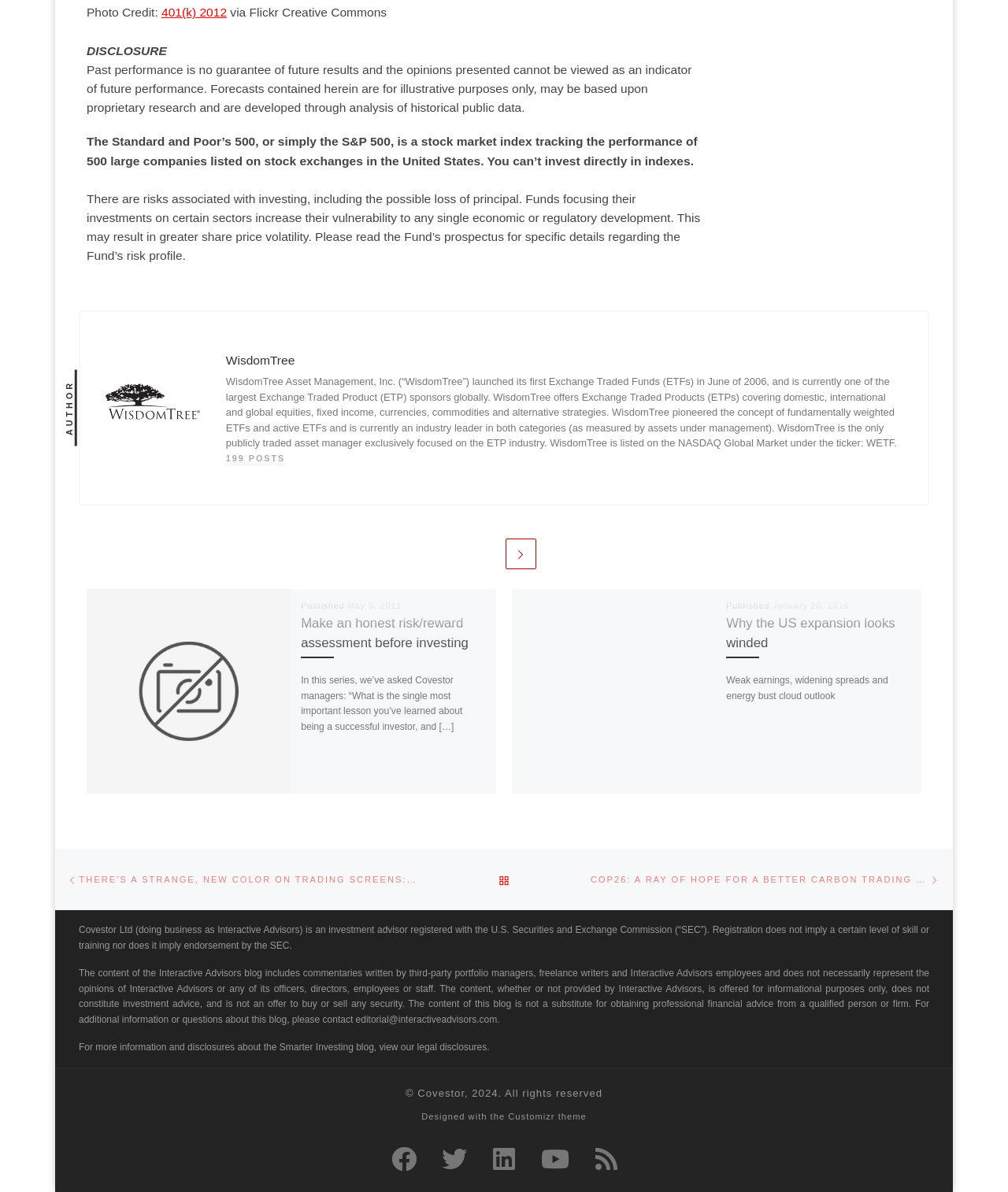What is the topic of the article with the published date of May 5, 2011?
Using the picture, provide a one-word or short phrase answer.

Make an honest risk/reward assessment before investing